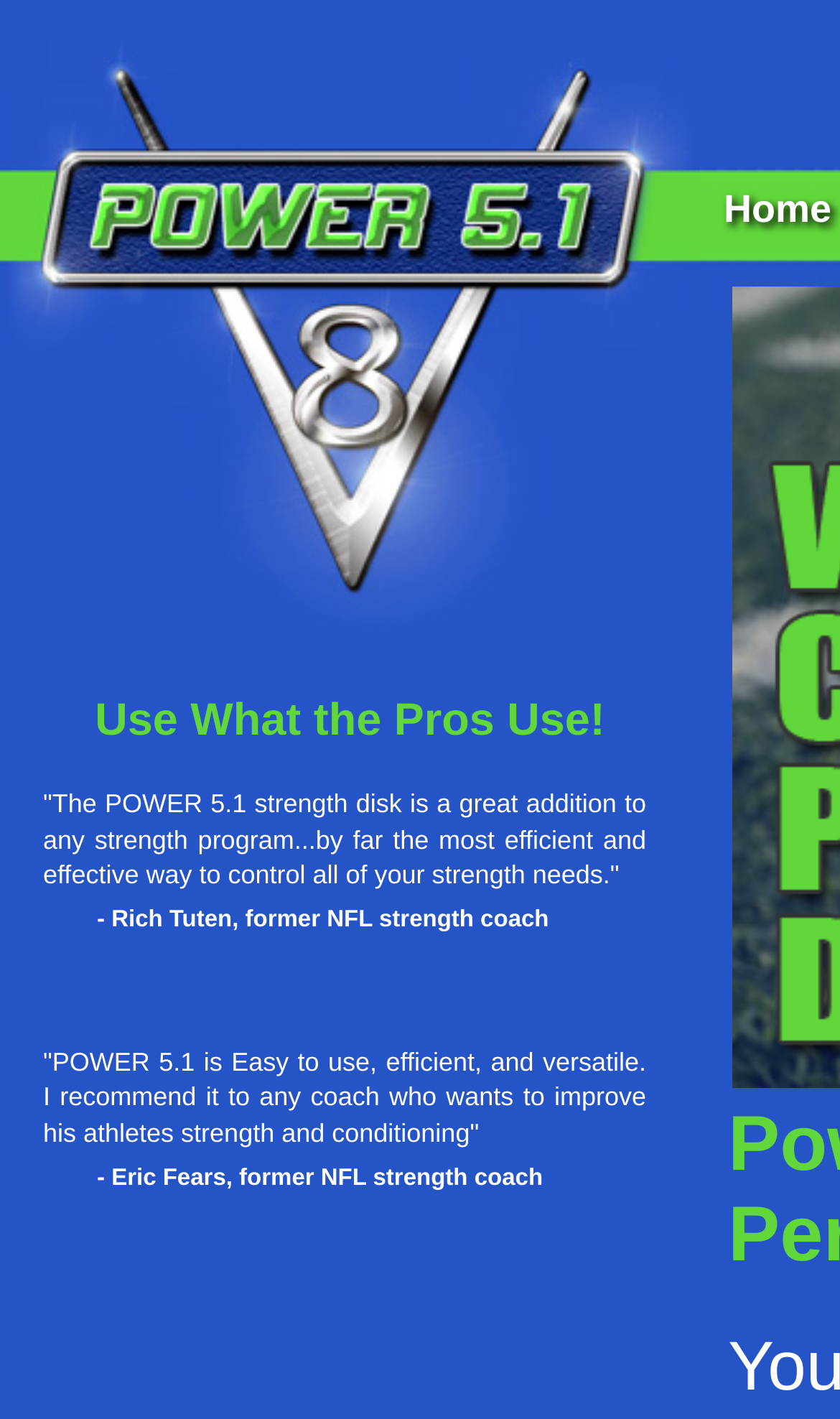Can you look at the image and give a comprehensive answer to the question:
How many quotes are on the page?

The number of quotes on the page can be determined by looking at the StaticText elements with quotes, which are two in number. The first quote is from Rich Tuten, and the second quote is from Eric Fears.